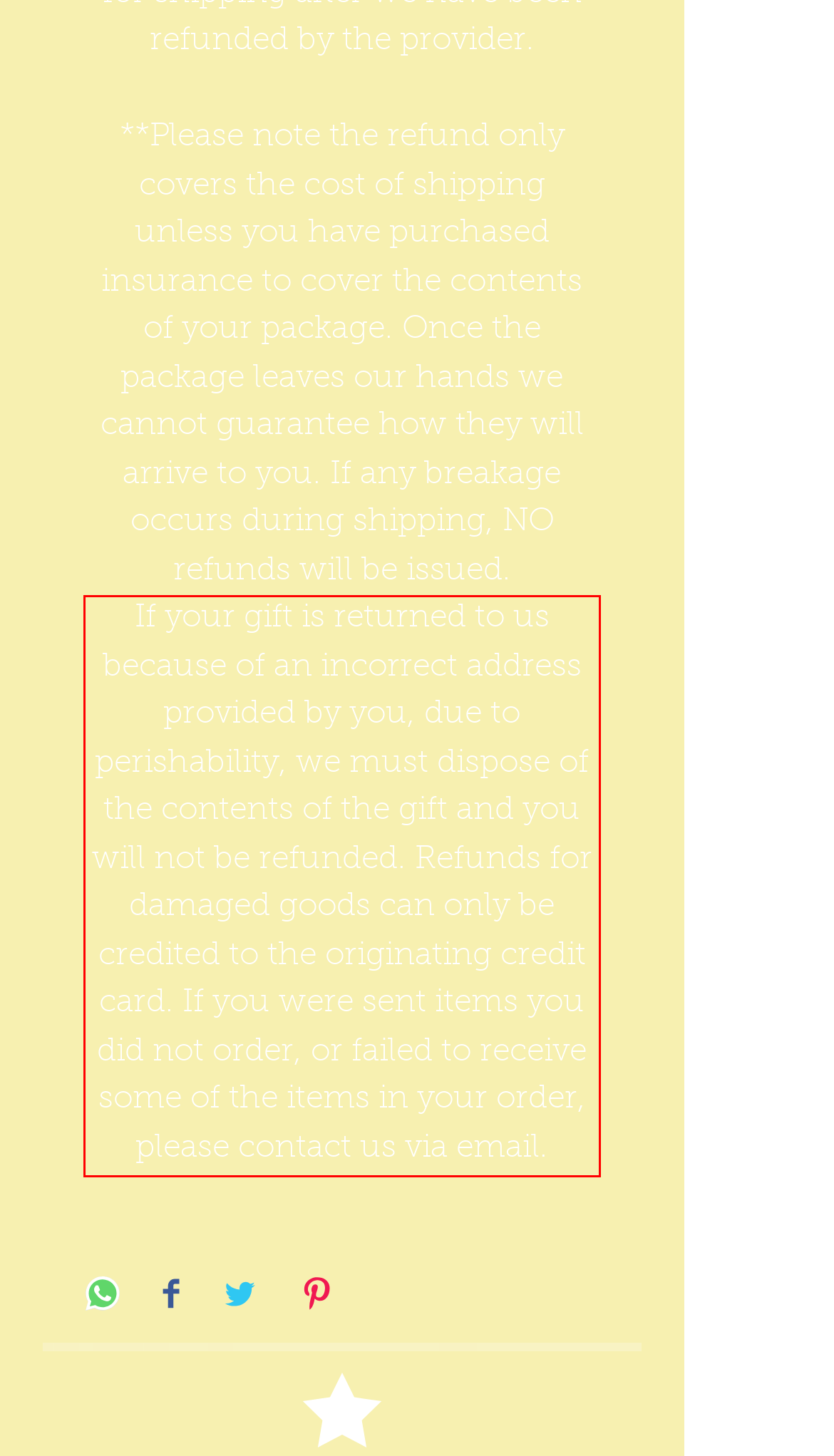Please examine the webpage screenshot containing a red bounding box and use OCR to recognize and output the text inside the red bounding box.

If your gift is returned to us because of an incorrect address provided by you, due to perishability, we must dispose of the contents of the gift and you will not be refunded. Refunds for damaged goods can only be credited to the originating credit card. If you were sent items you did not order, or failed to receive some of the items in your order, please contact us via email.